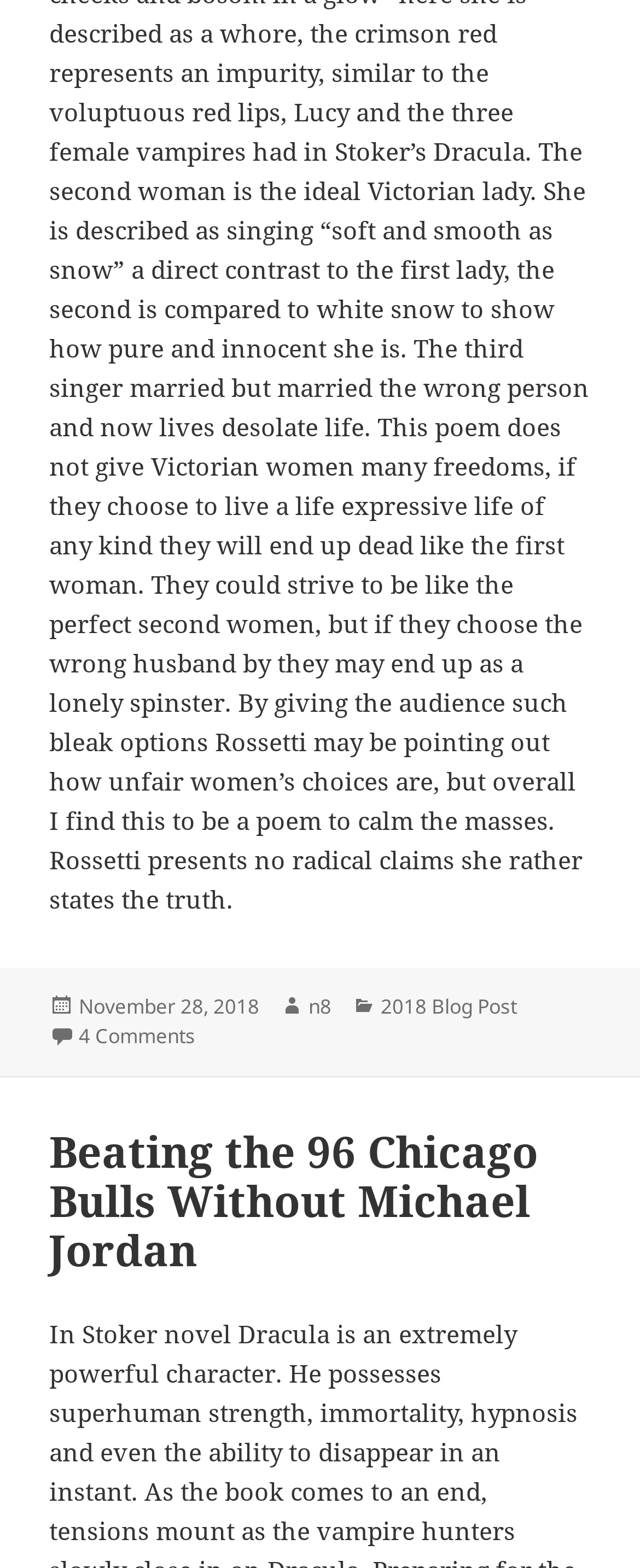Using the provided description 2018 Blog Post, find the bounding box coordinates for the UI element. Provide the coordinates in (top-left x, top-left y, bottom-right x, bottom-right y) format, ensuring all values are between 0 and 1.

[0.595, 0.633, 0.808, 0.652]